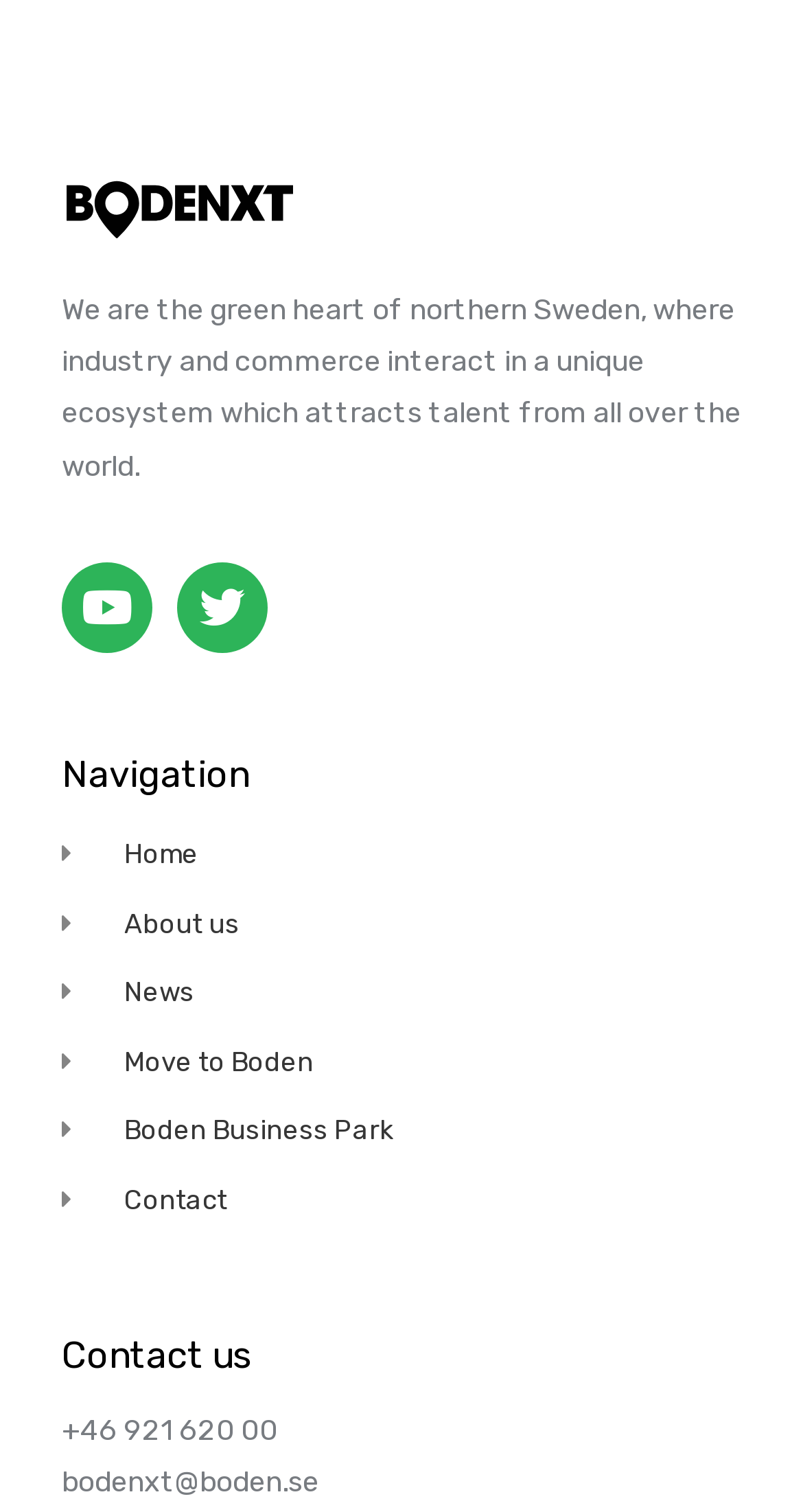What is the description of Bodenxt?
Provide a detailed answer to the question using information from the image.

I found the description by looking at the top section of the webpage, where it is displayed as a static text, describing Bodenxt as 'We are the green heart of northern Sweden, where industry and commerce interact in a unique ecosystem which attracts talent from all over the world'.